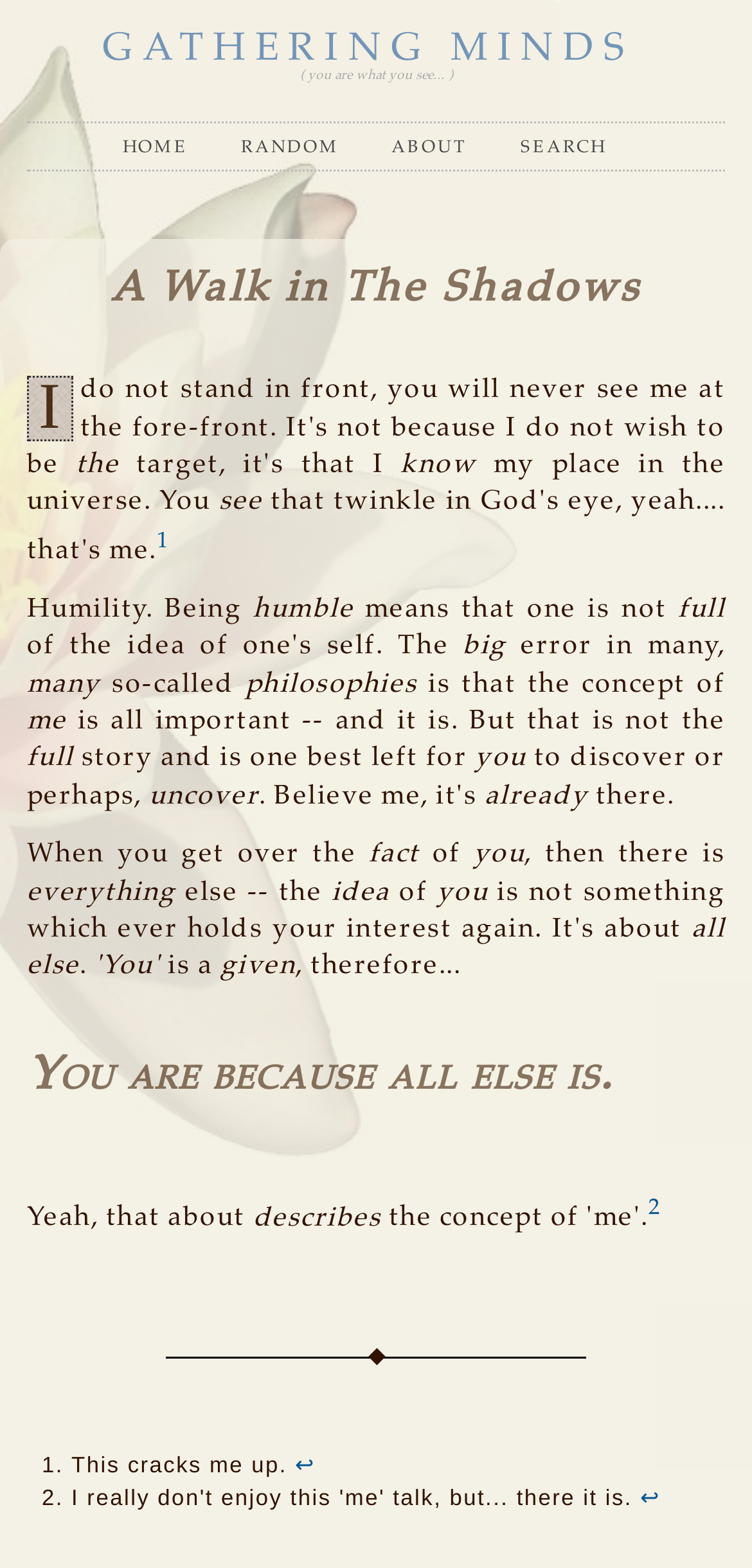Pinpoint the bounding box coordinates of the clickable area needed to execute the instruction: "Search for something". The coordinates should be specified as four float numbers between 0 and 1, i.e., [left, top, right, bottom].

[0.692, 0.081, 0.807, 0.108]